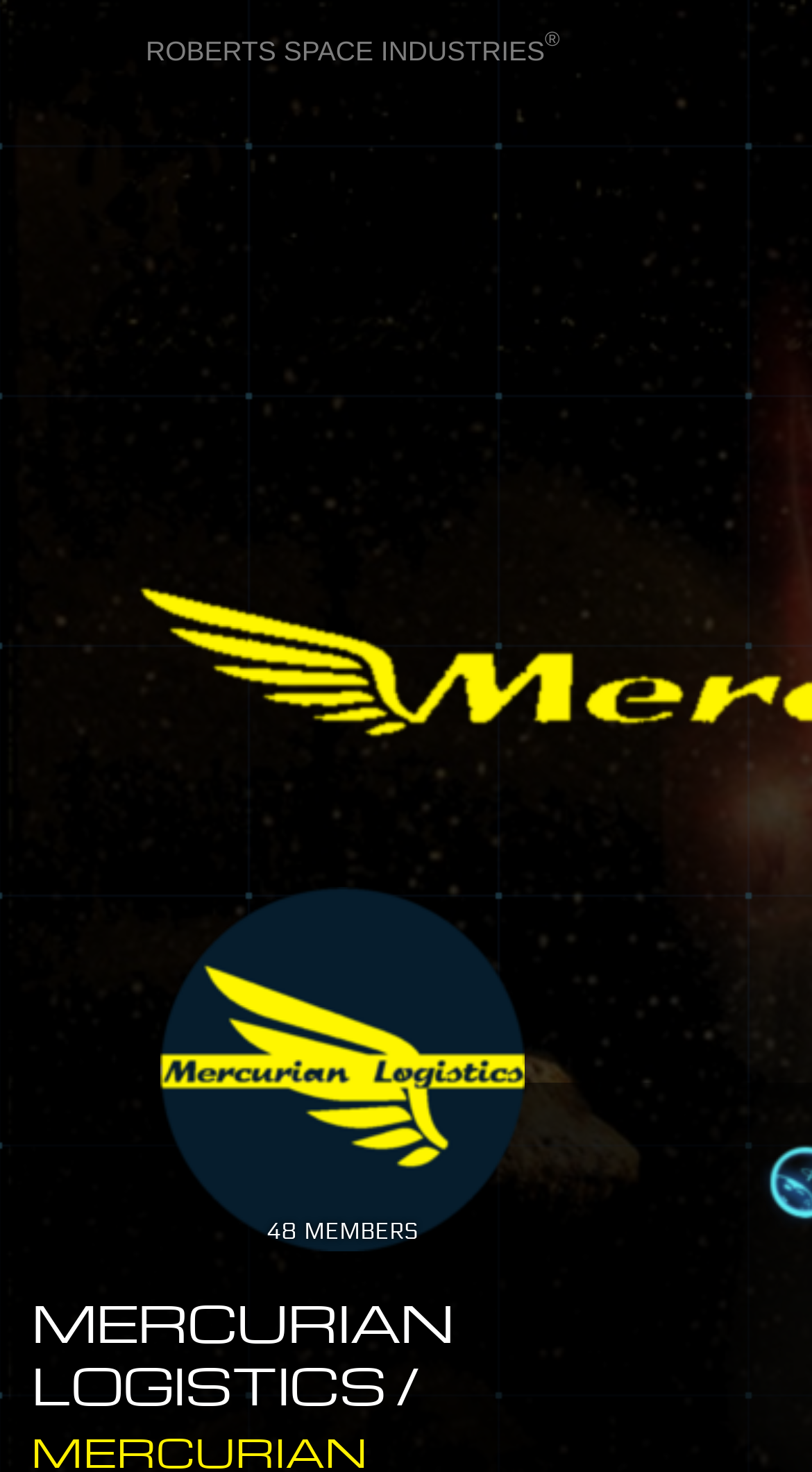Summarize the webpage in an elaborate manner.

The webpage is the official website of Roberts Space Industries, featuring news about Star Citizen and Squadron 42, as well as an online store for game items and merchandise. 

At the top of the page, there is a large header with the text "ROBERTS SPACE INDUSTRIES" and a registered trademark symbol next to it. 

Below the header, there is a navigation menu with 12 links, including "SPECTRUM", "HUB", "ORGANIZATIONS", "ARENA COMMANDER", "LEADERBOARDS", "FANKIT", "ROADMAP", "DEV TRACKER", "TELEMETRY", "ISSUE COUNCIL", "PATCH NOTES", and "SHIP MATRIX". These links are aligned vertically on the left side of the page. 

To the right of the navigation menu, there is an image that takes up a significant portion of the page. 

Near the bottom of the page, there is a text "48 MEMBERS" which is likely related to the organization "Mercurian Logistics" mentioned in the page title.